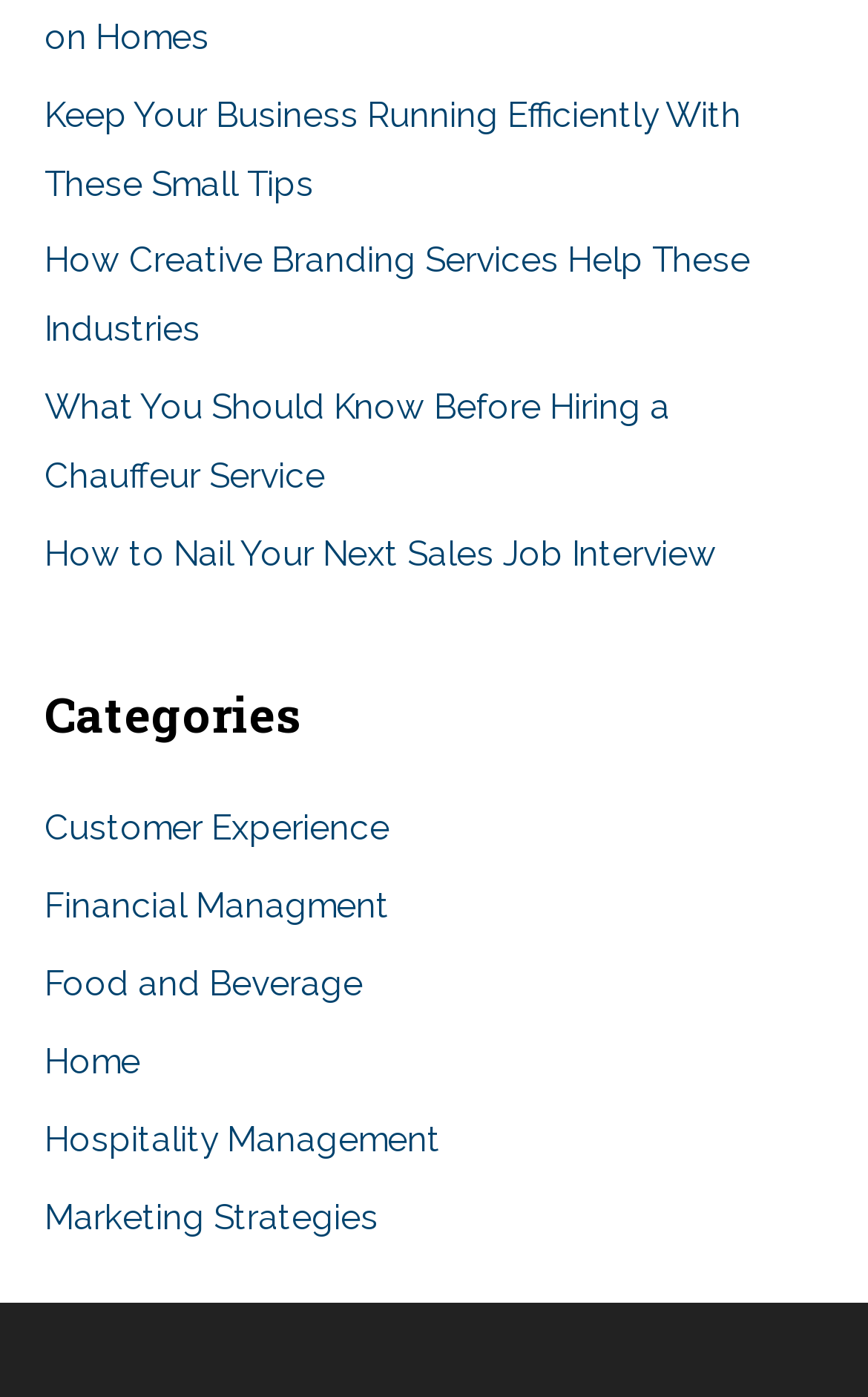How many categories are listed?
Please describe in detail the information shown in the image to answer the question.

Under the 'Categories' heading, there are 7 links listed, which are 'Customer Experience', 'Financial Managment', 'Food and Beverage', 'Home', 'Hospitality Management', 'Marketing Strategies', and therefore, there are 7 categories listed.